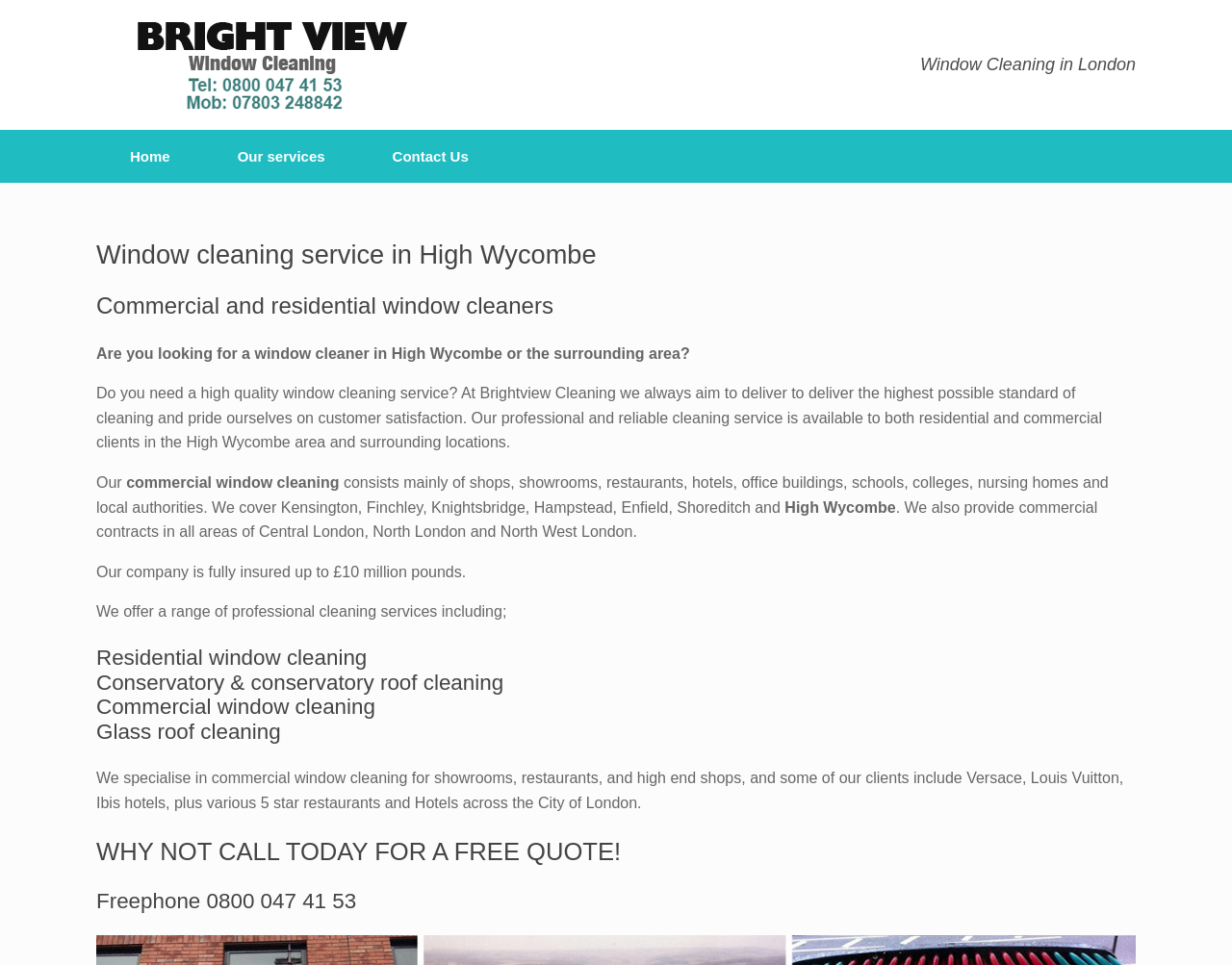What areas do they provide commercial window cleaning services to?
Analyze the image and provide a thorough answer to the question.

I found the answer by reading the text 'consists mainly of shops, showrooms, restaurants, hotels, office buildings, schools, colleges, nursing homes and local authorities. We cover Kensington, Finchley, Knightsbridge, Hampstead, Enfield, Shoreditch and...' which lists the areas where they provide commercial window cleaning services.